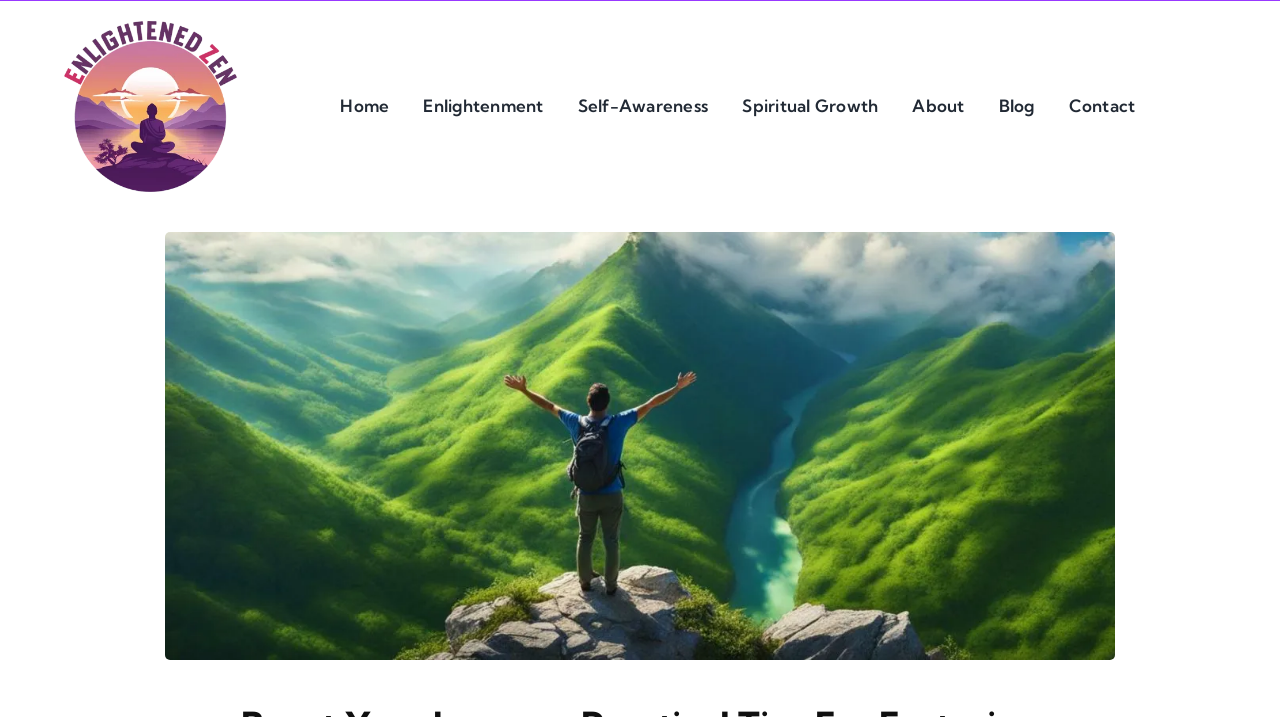Please identify the bounding box coordinates of the element's region that I should click in order to complete the following instruction: "View the image about Practical Tips for Fostering Spiritual Growth". The bounding box coordinates consist of four float numbers between 0 and 1, i.e., [left, top, right, bottom].

[0.129, 0.324, 0.871, 0.92]